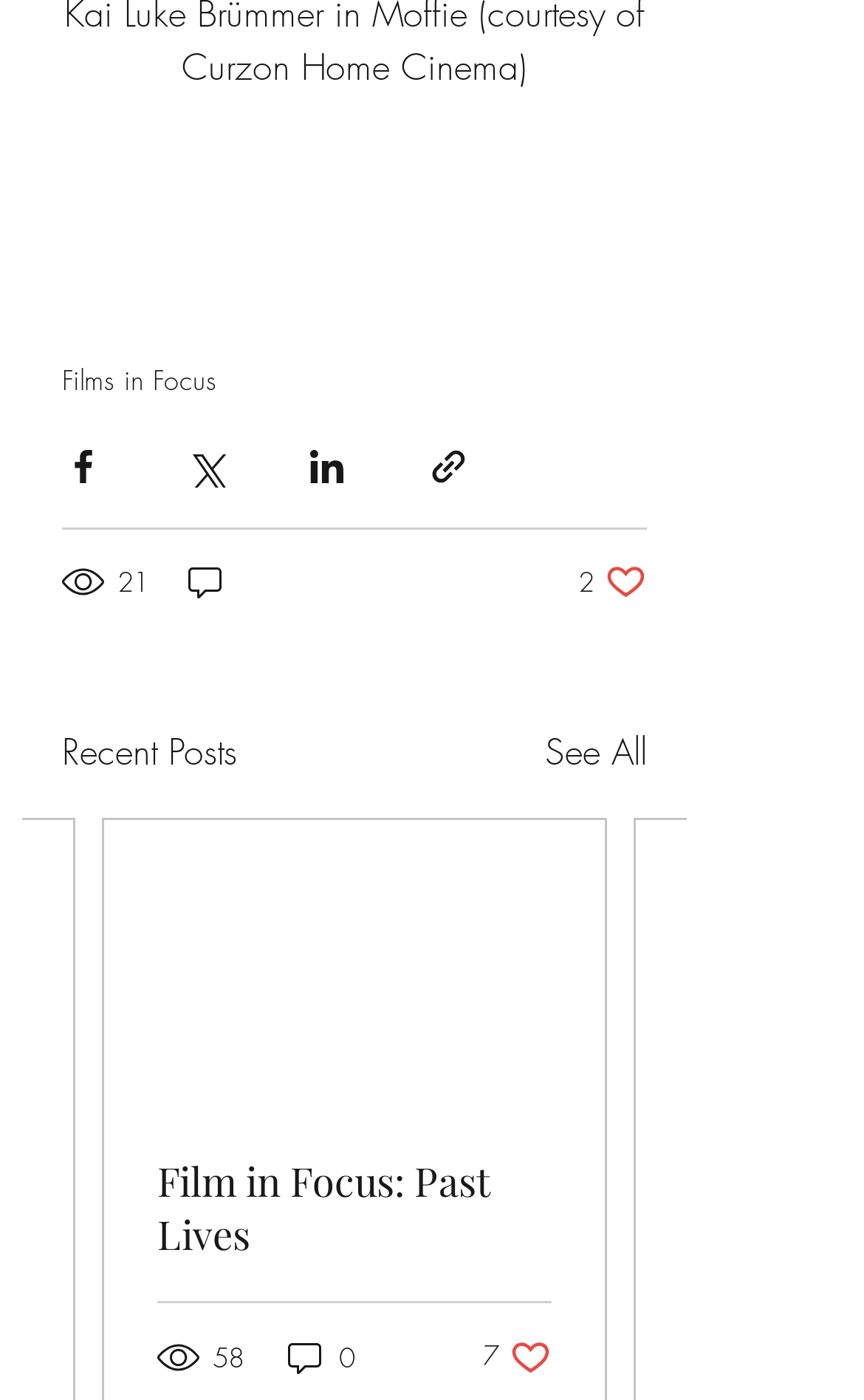Please specify the bounding box coordinates for the clickable region that will help you carry out the instruction: "View recent posts".

[0.072, 0.518, 0.274, 0.556]